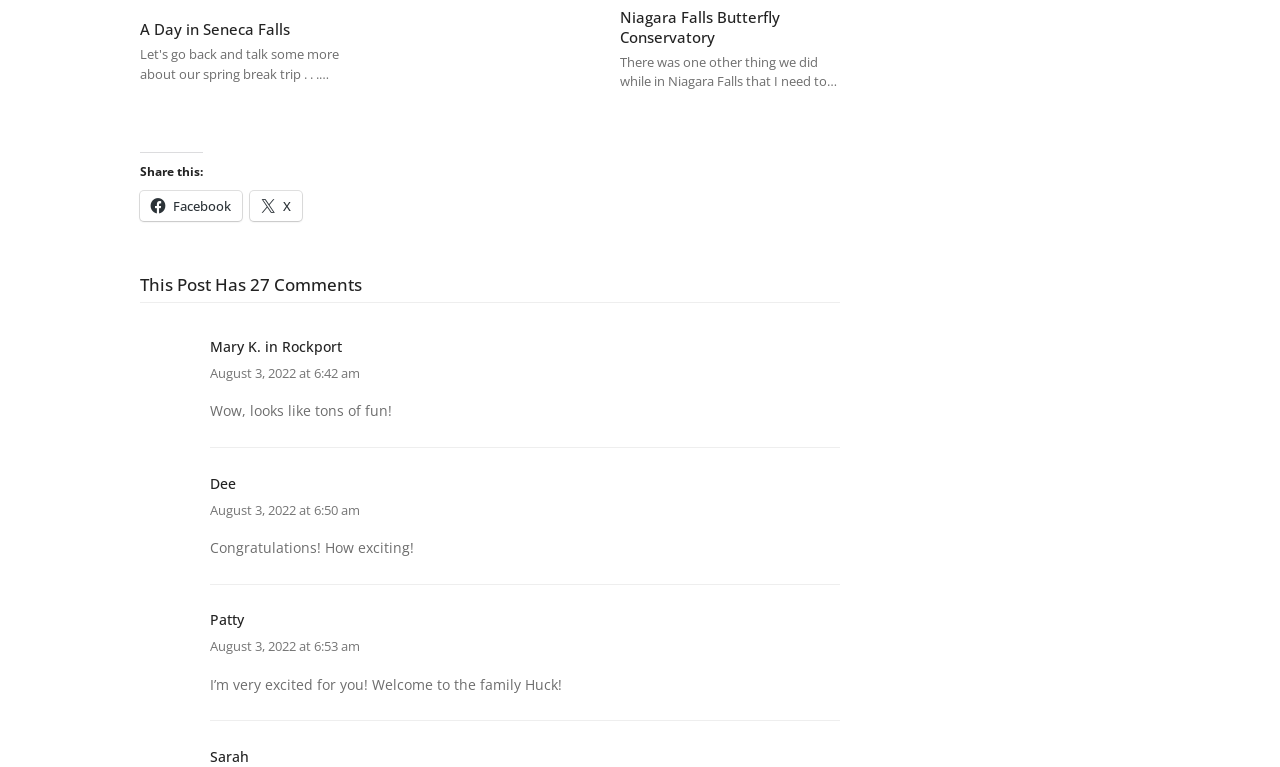Determine the bounding box coordinates for the clickable element to execute this instruction: "Click on the link to view Sarah's comment". Provide the coordinates as four float numbers between 0 and 1, i.e., [left, top, right, bottom].

[0.164, 0.974, 0.195, 0.999]